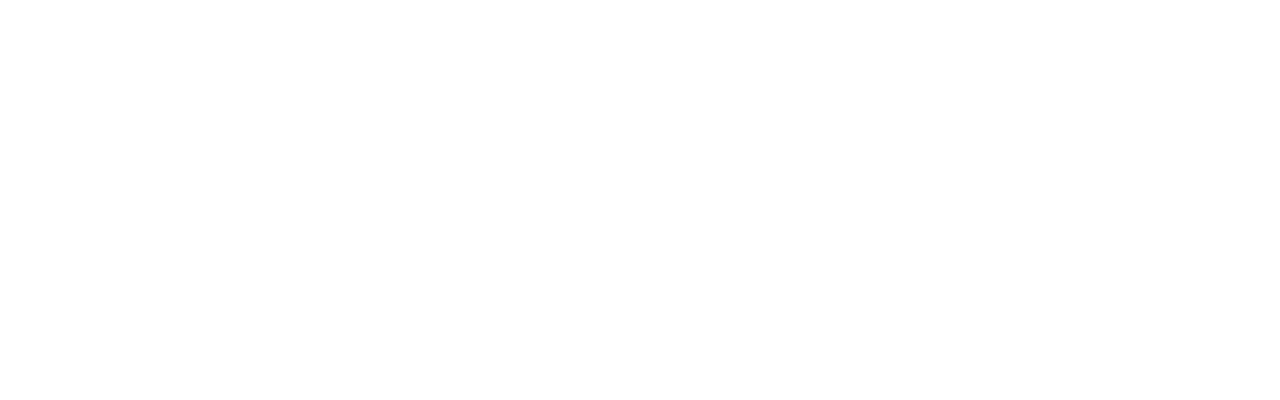Answer the question in a single word or phrase:
What is the primary goal of Ulrich Law?

helping injured workers